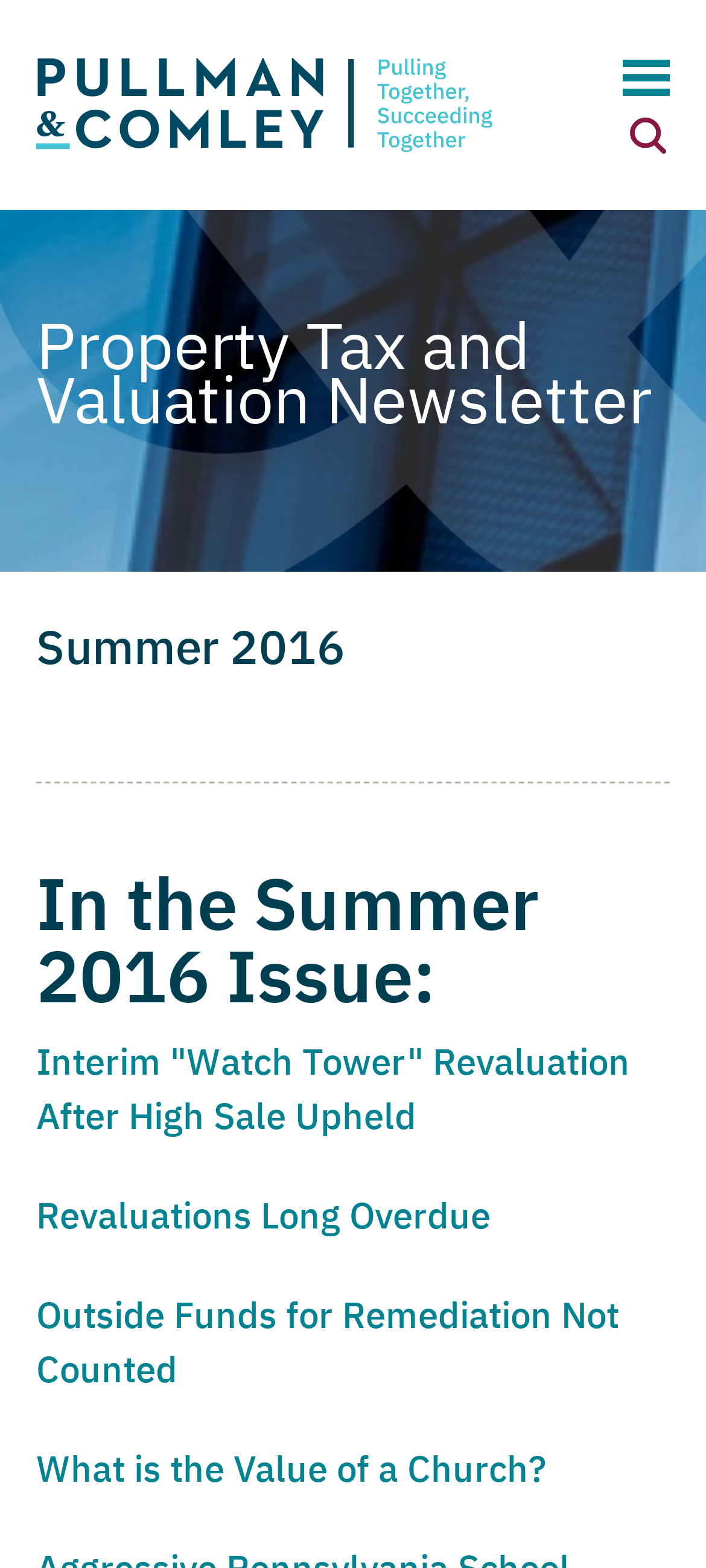Predict the bounding box of the UI element based on the description: "alt="Twitter"". The coordinates should be four float numbers between 0 and 1, formatted as [left, top, right, bottom].

[0.359, 0.225, 0.408, 0.248]